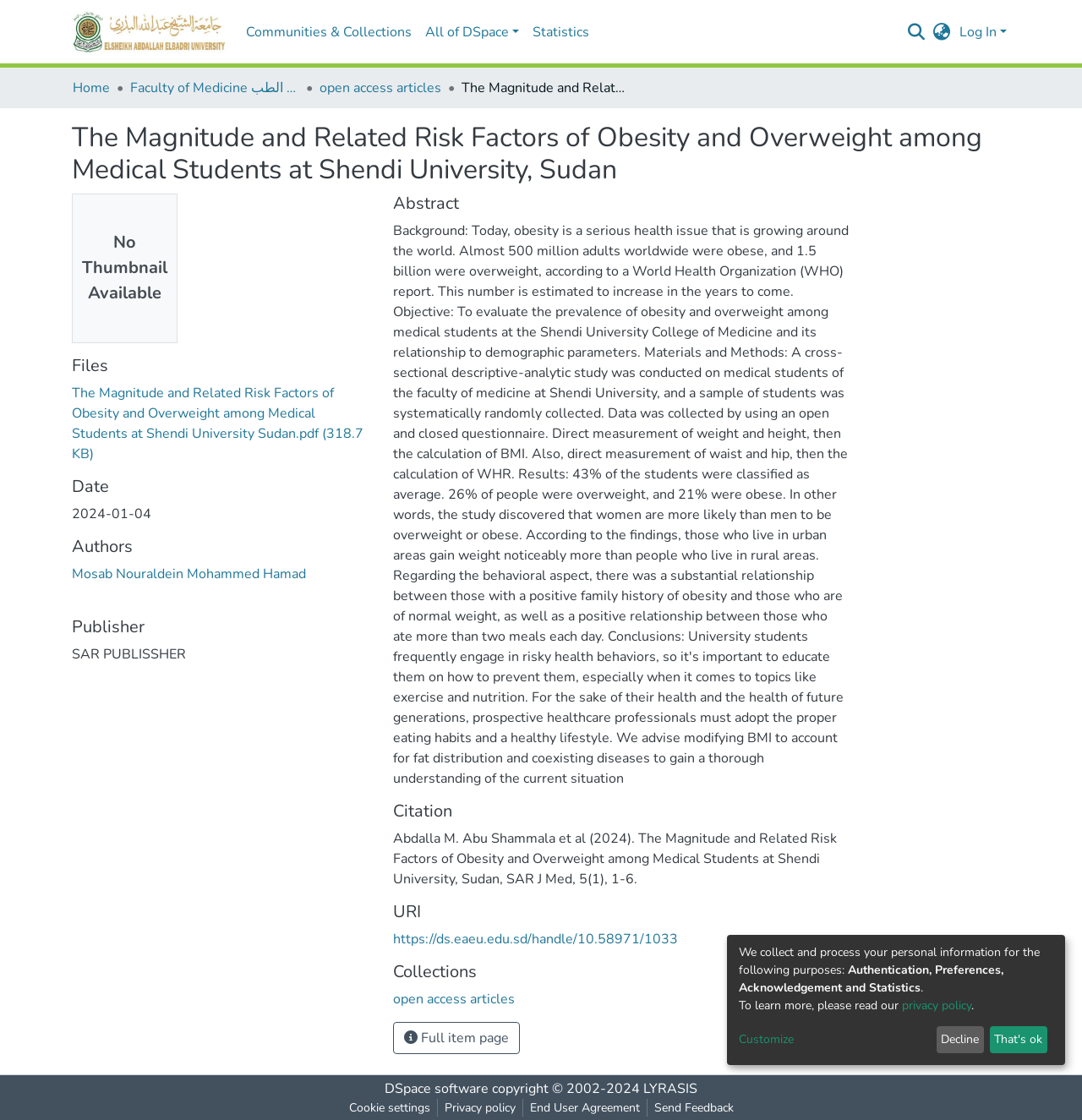Given the description "Contact Us", provide the bounding box coordinates of the corresponding UI element.

None